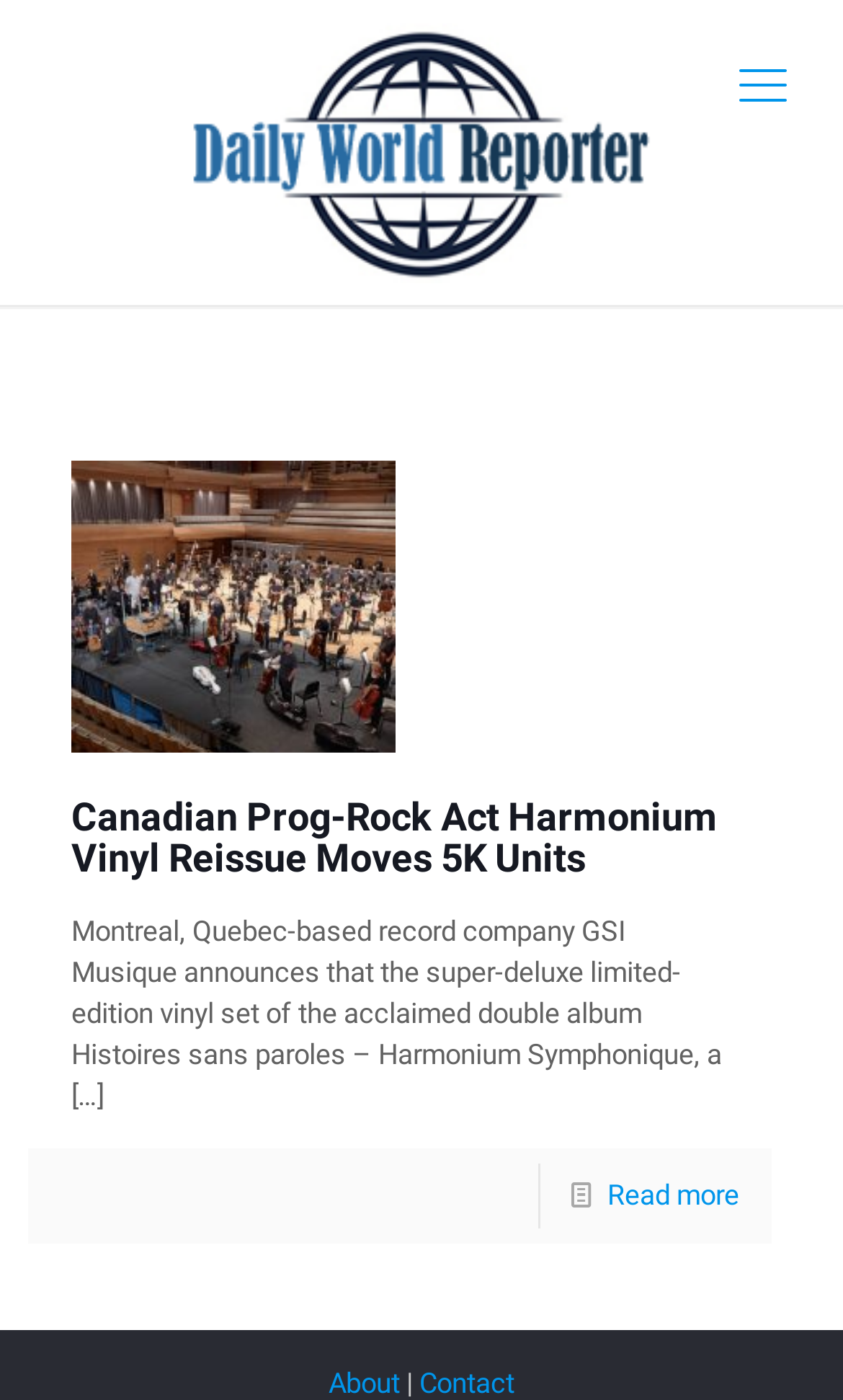Based on the description "Contact", find the bounding box of the specified UI element.

[0.497, 0.976, 0.61, 0.999]